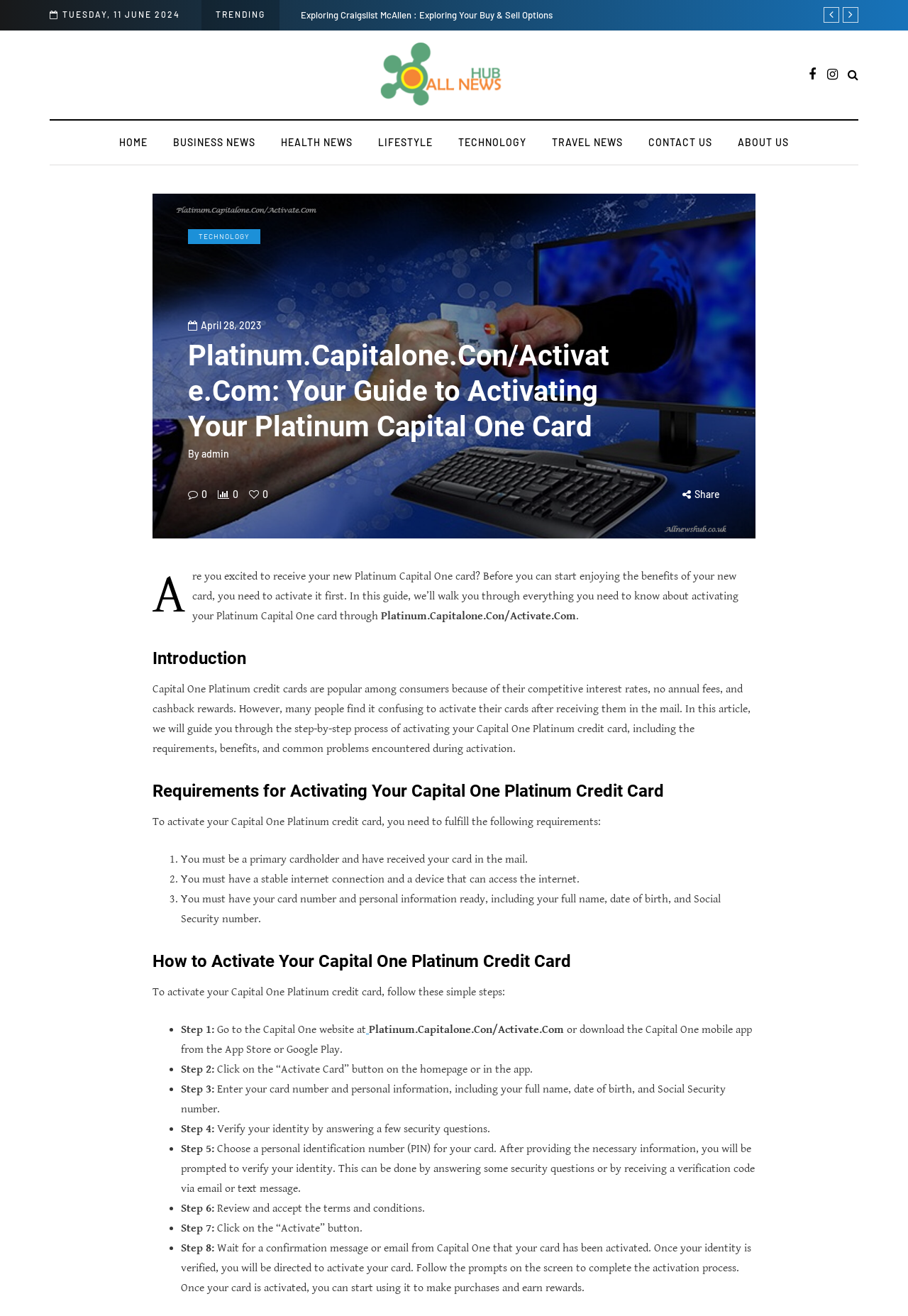Give a short answer using one word or phrase for the question:
How many steps are involved in activating a Capital One Platinum credit card?

8